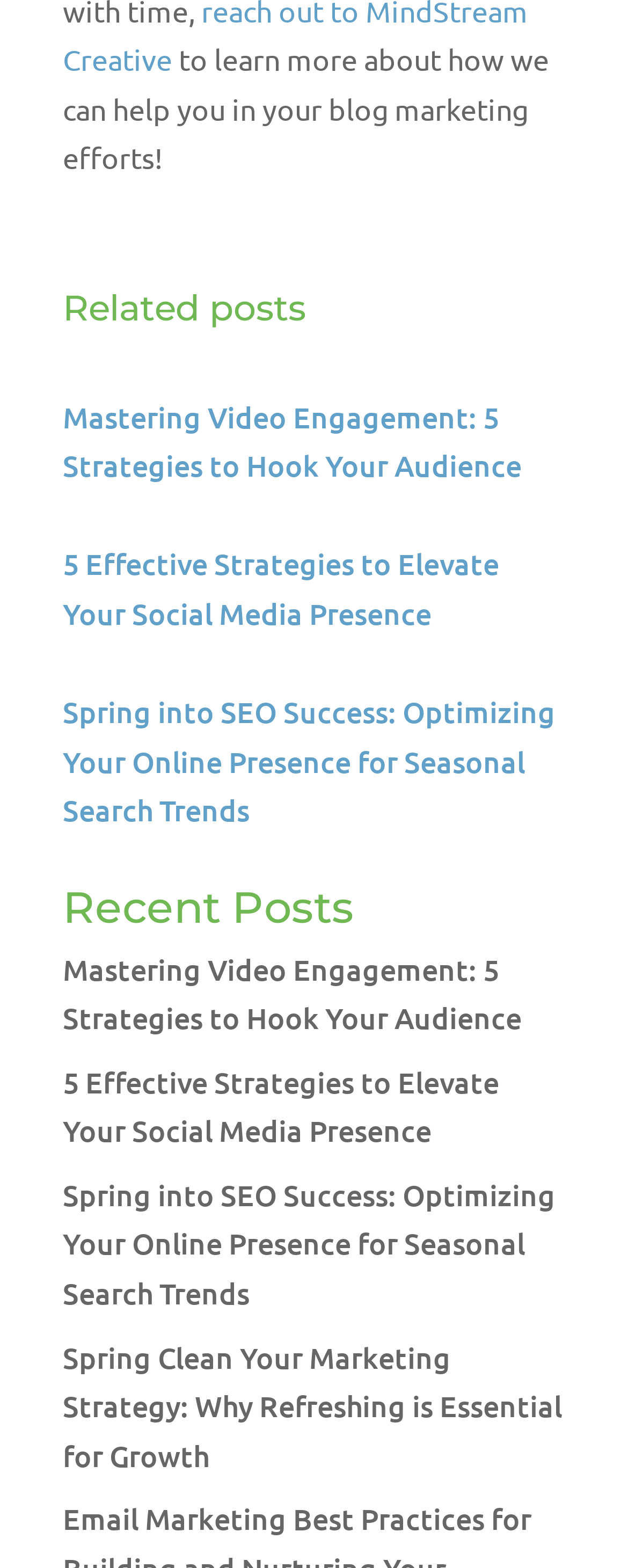Please answer the following question using a single word or phrase: 
How many links are there under 'Recent Posts'?

4